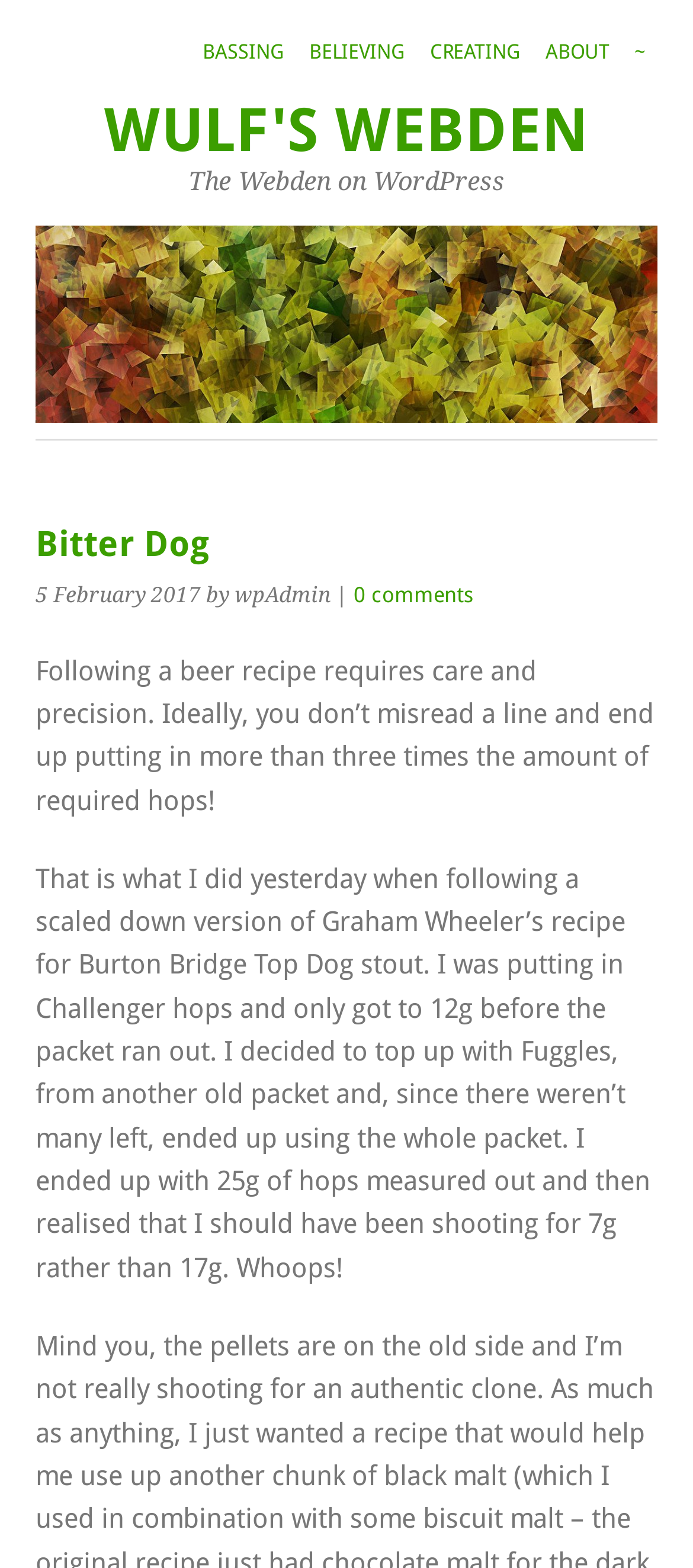Give a succinct answer to this question in a single word or phrase: 
What is the name of the stout recipe?

Burton Bridge Top Dog stout